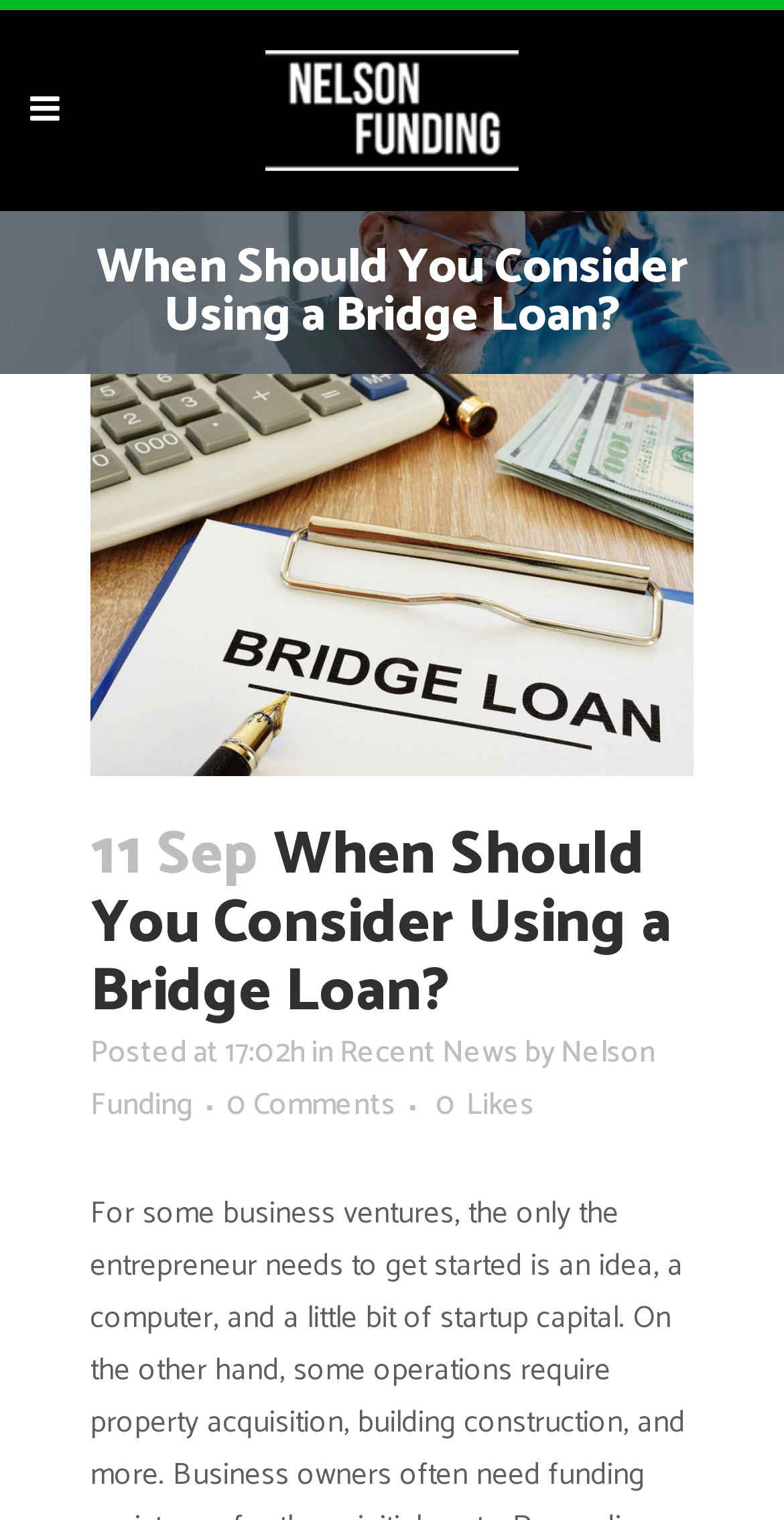Provide your answer in a single word or phrase: 
How many comments are there on the article?

0